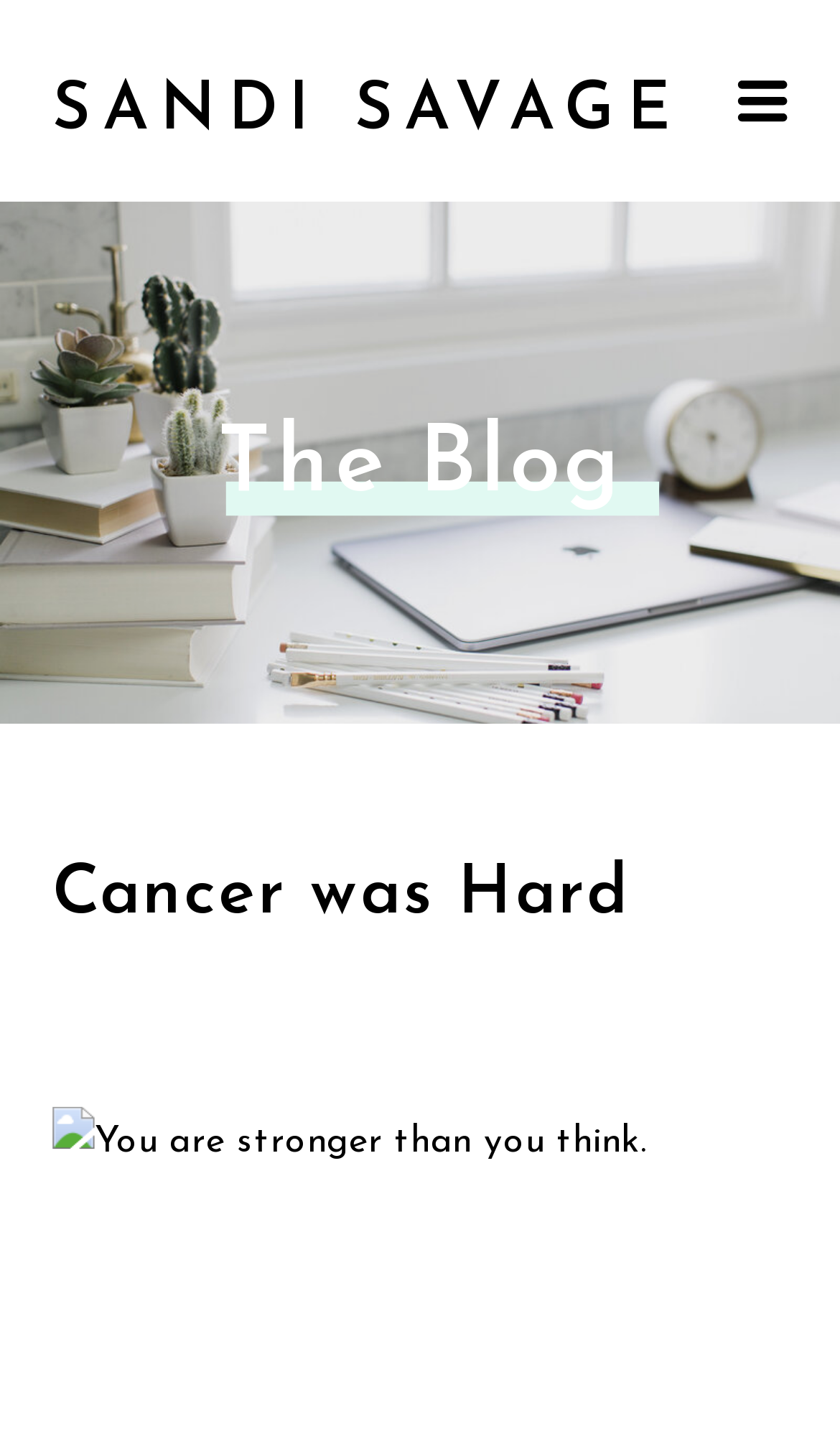Extract the bounding box coordinates for the HTML element that matches this description: "Sandi savage". The coordinates should be four float numbers between 0 and 1, i.e., [left, top, right, bottom].

[0.062, 0.036, 0.869, 0.101]